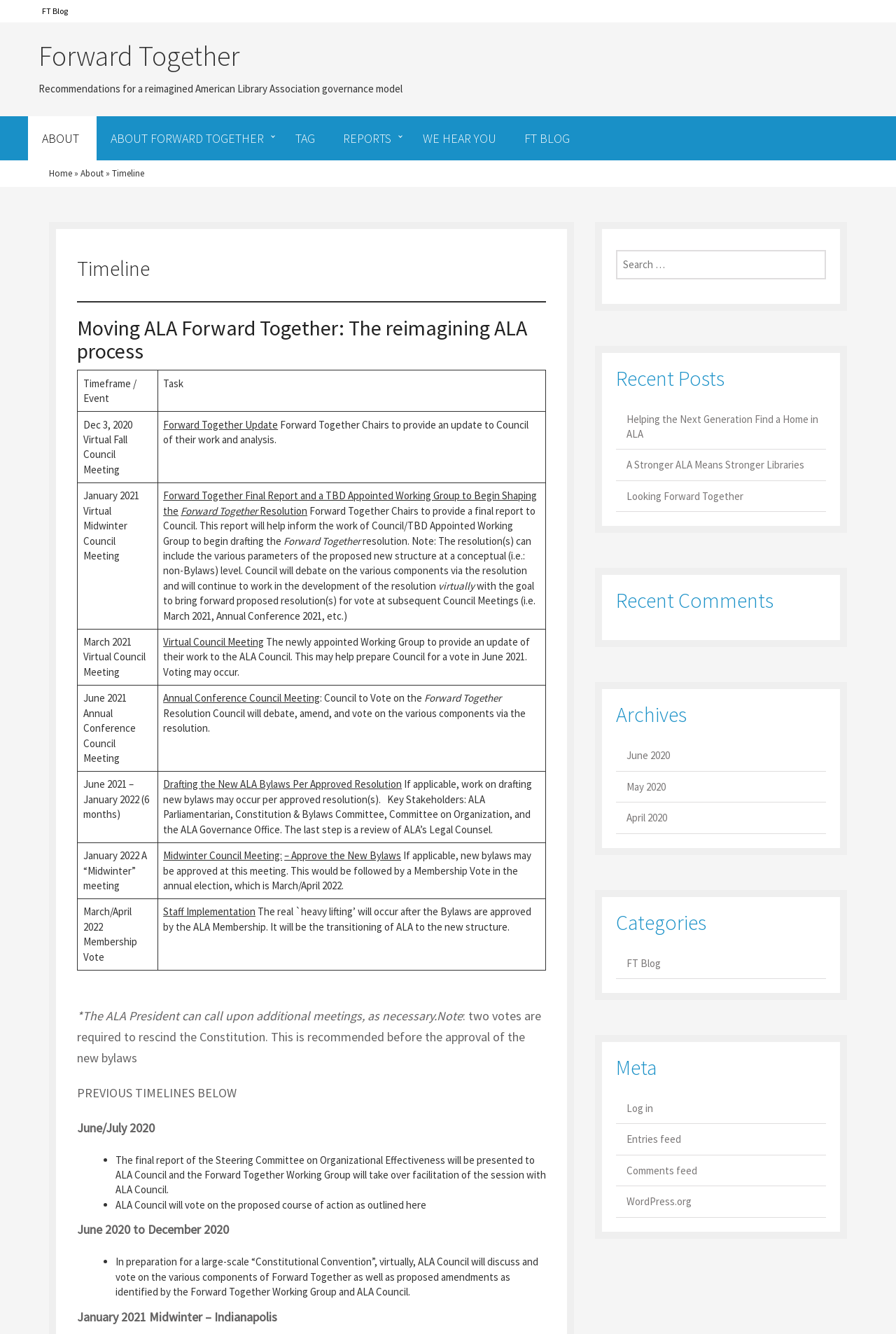Given the element description We Hear You, identify the bounding box coordinates for the UI element on the webpage screenshot. The format should be (top-left x, top-left y, bottom-right x, bottom-right y), with values between 0 and 1.

[0.456, 0.087, 0.57, 0.12]